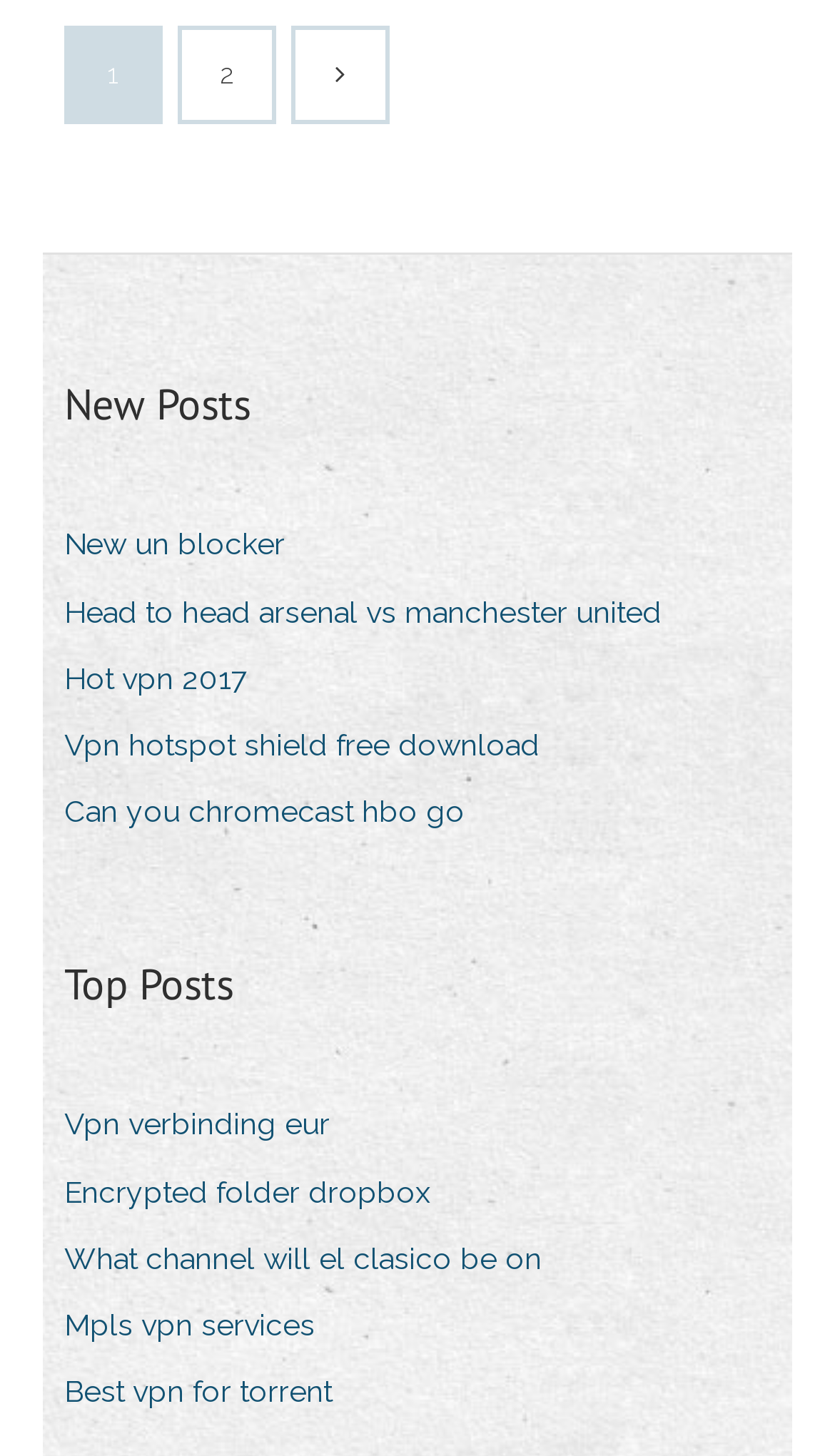Identify the bounding box coordinates of the clickable section necessary to follow the following instruction: "Read about vpn un blocker". The coordinates should be presented as four float numbers from 0 to 1, i.e., [left, top, right, bottom].

[0.077, 0.355, 0.379, 0.395]